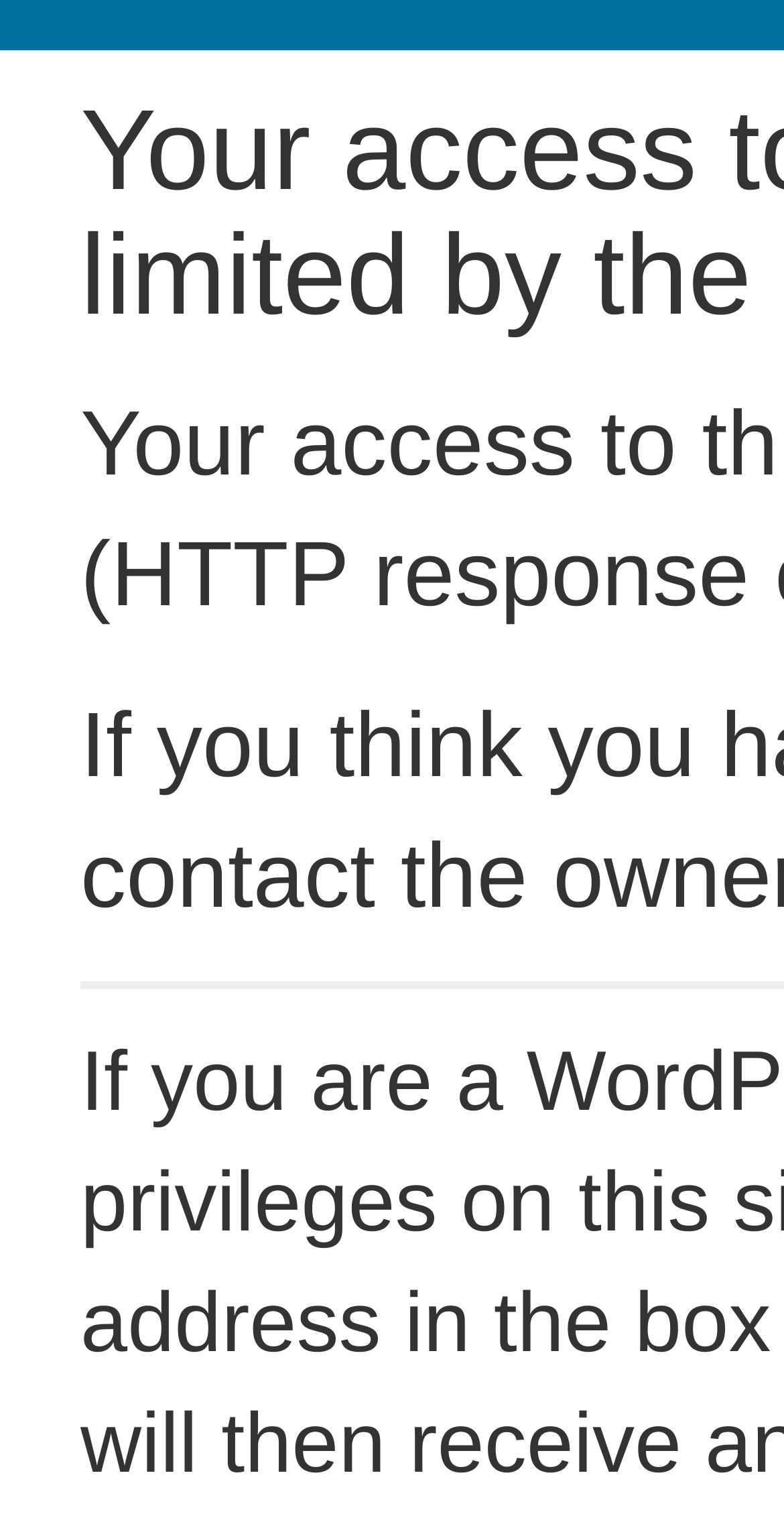Your task is to extract the text of the main heading from the webpage.

Your access to this site has been limited by the site owner